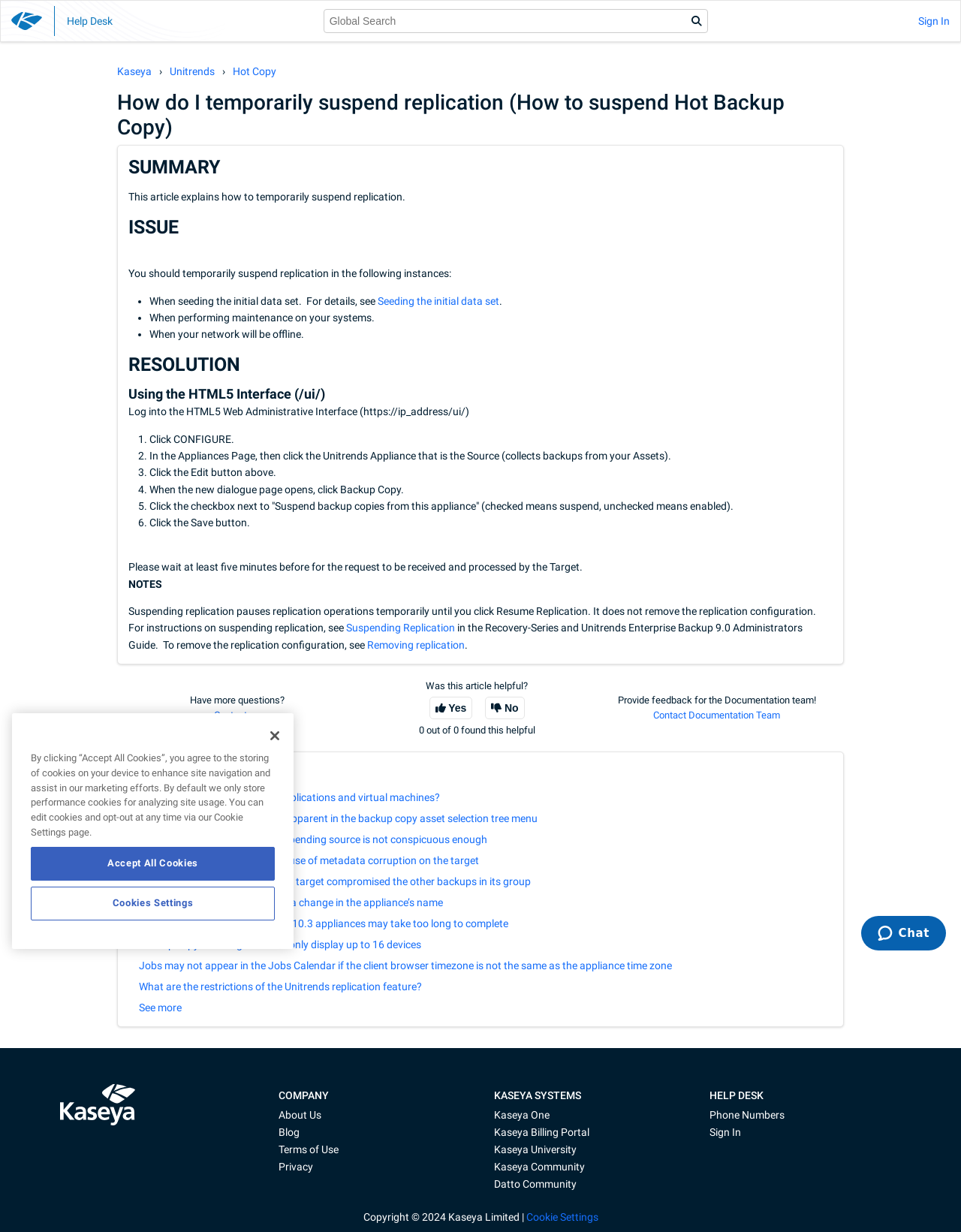Indicate the bounding box coordinates of the element that must be clicked to execute the instruction: "Click the 'How do I replicate backups of applications and virtual machines?' link". The coordinates should be given as four float numbers between 0 and 1, i.e., [left, top, right, bottom].

[0.145, 0.642, 0.458, 0.652]